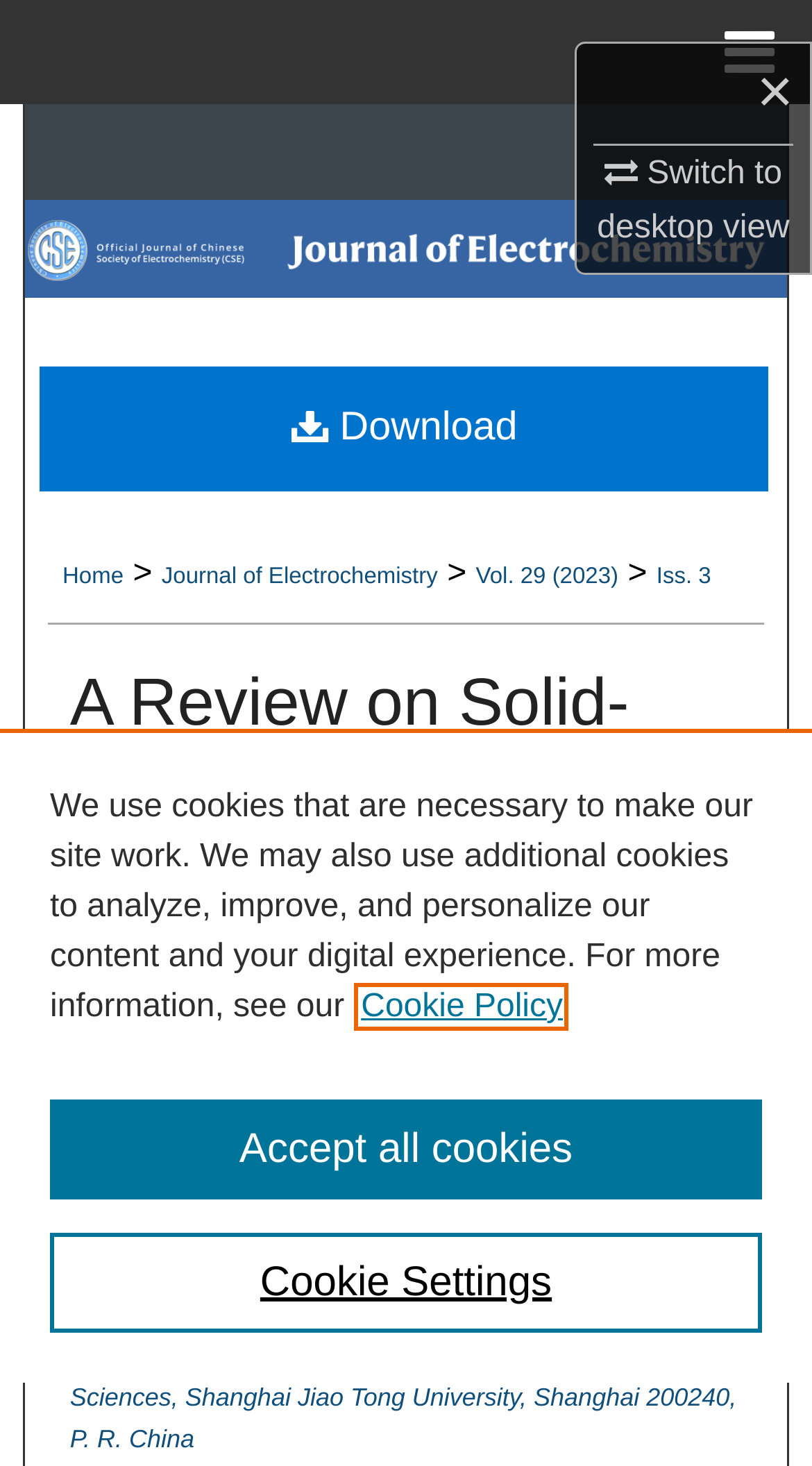Provide a short answer to the following question with just one word or phrase: What is the journal name?

Journal of Electrochemistry